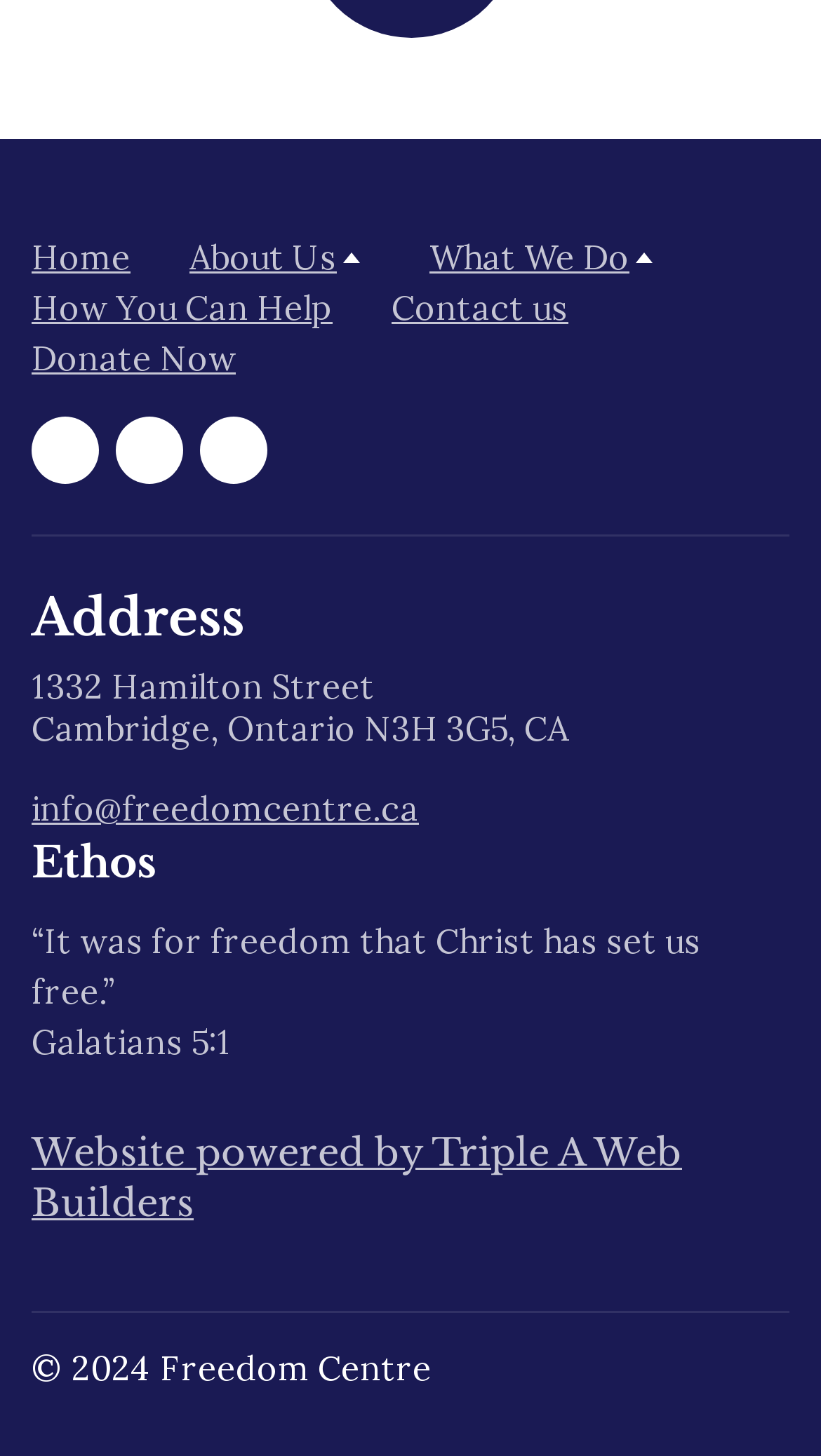Use one word or a short phrase to answer the question provided: 
How many social media links are there?

3